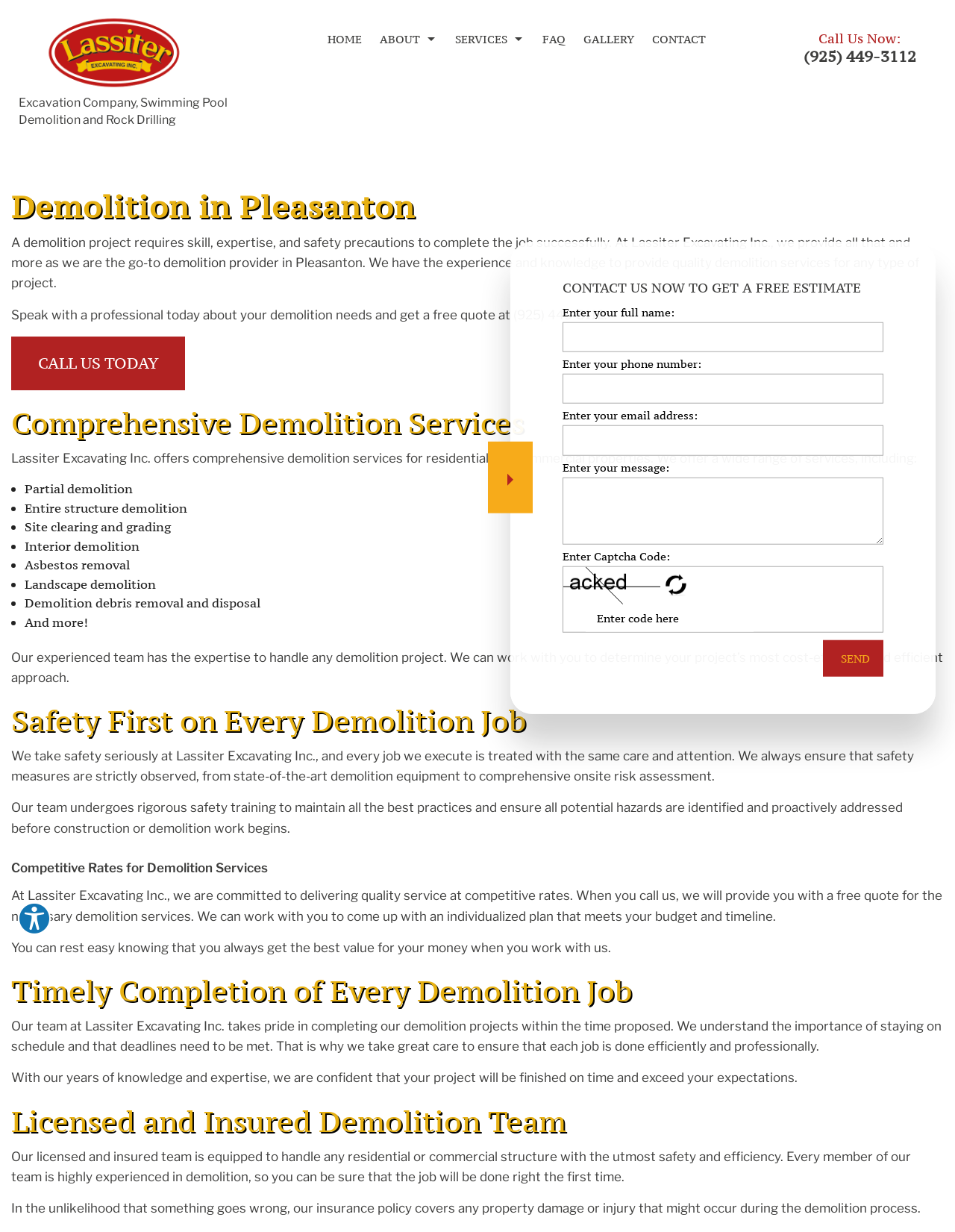Answer this question using a single word or a brief phrase:
What is the company name of the excavation service?

Lassiter Excavating Inc.